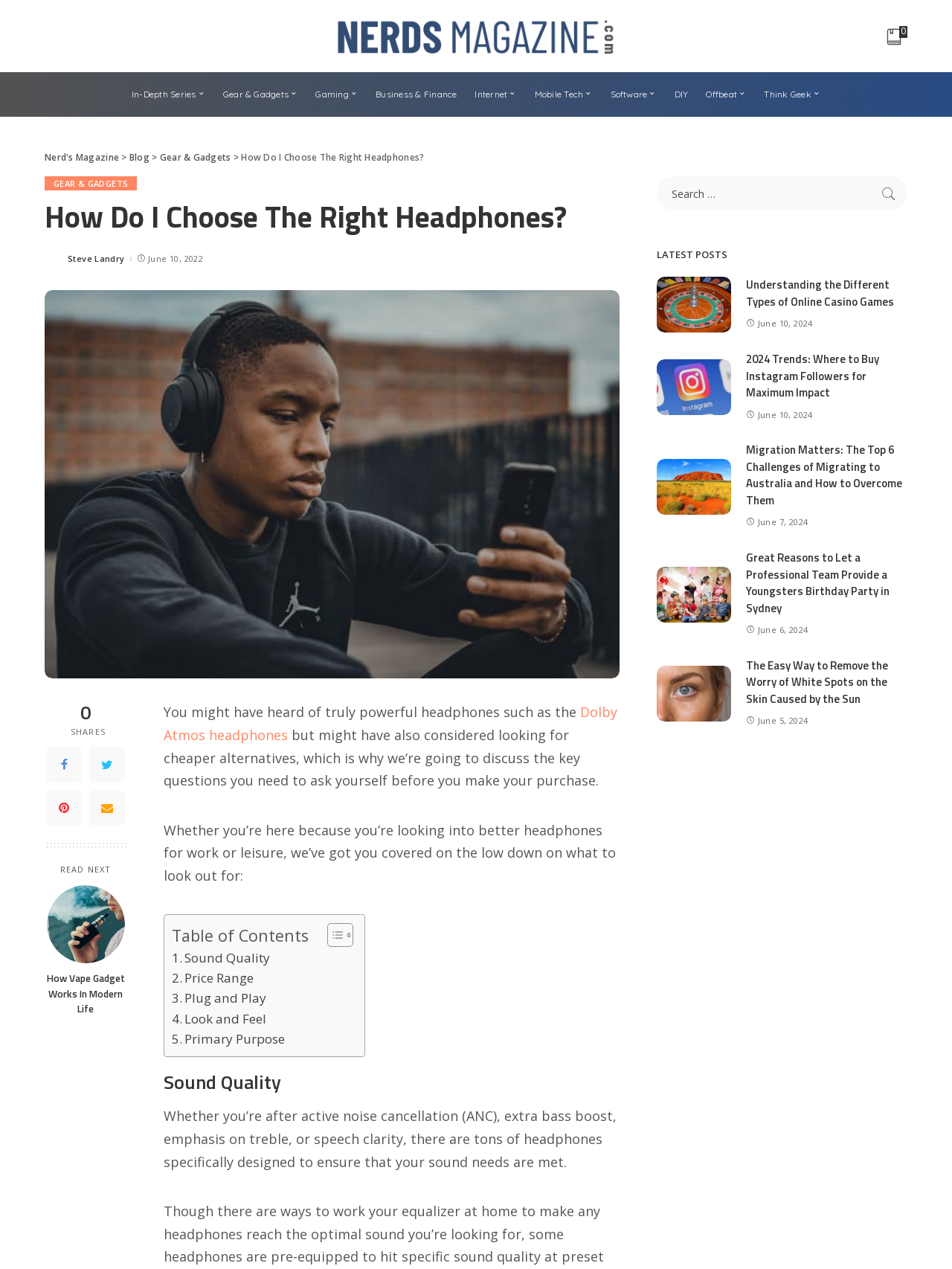Please give a one-word or short phrase response to the following question: 
What is the purpose of the 'Toggle Table of Content' button?

To show or hide the table of contents